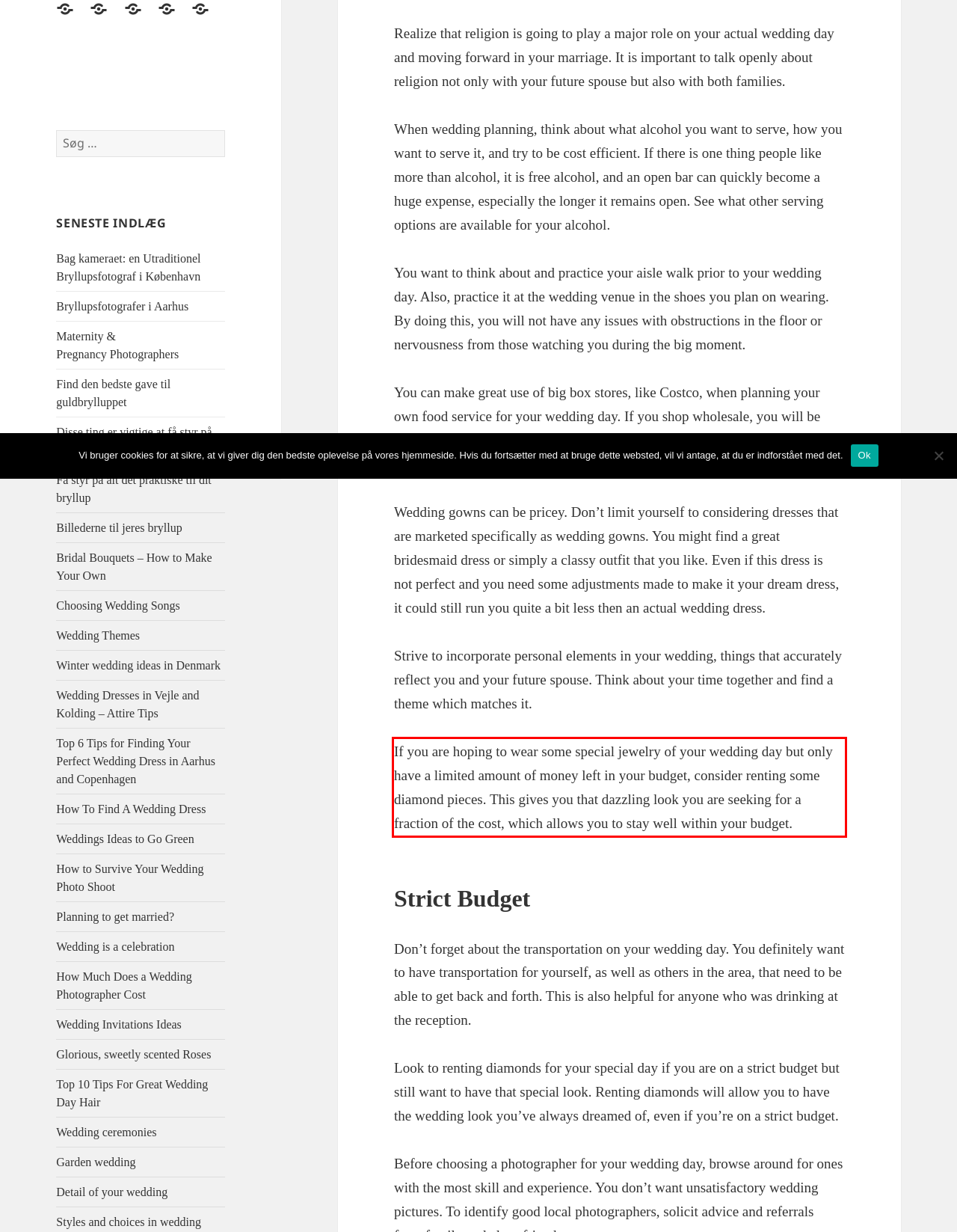Examine the screenshot of the webpage, locate the red bounding box, and perform OCR to extract the text contained within it.

If you are hoping to wear some special jewelry of your wedding day but only have a limited amount of money left in your budget, consider renting some diamond pieces. This gives you that dazzling look you are seeking for a fraction of the cost, which allows you to stay well within your budget.